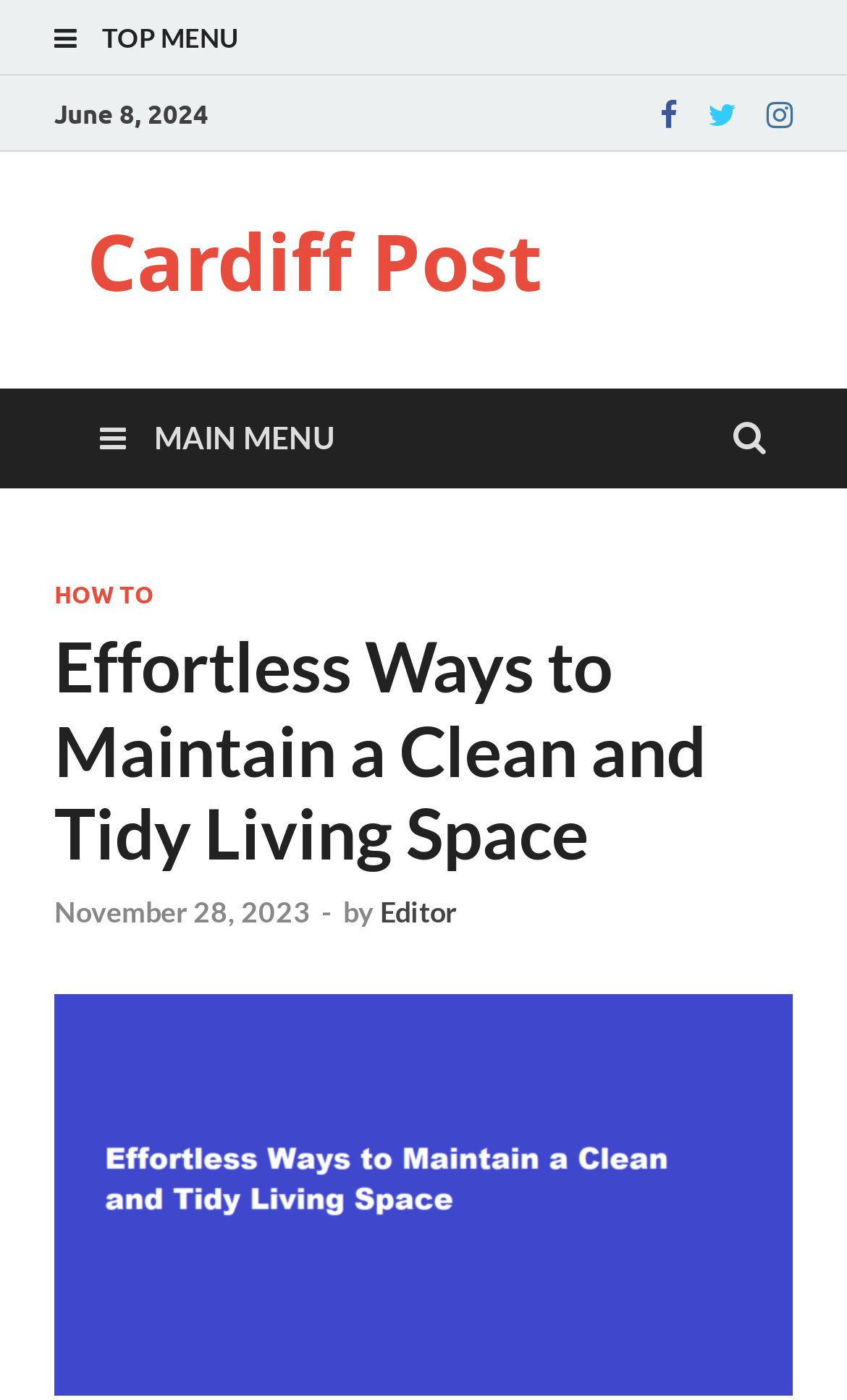What type of content is below the heading?
Refer to the image and give a detailed response to the question.

I determined the type of content below the heading by examining the element structure, where I saw an image element with a description 'How to keep your living space clean and tidy with minimal effort'.